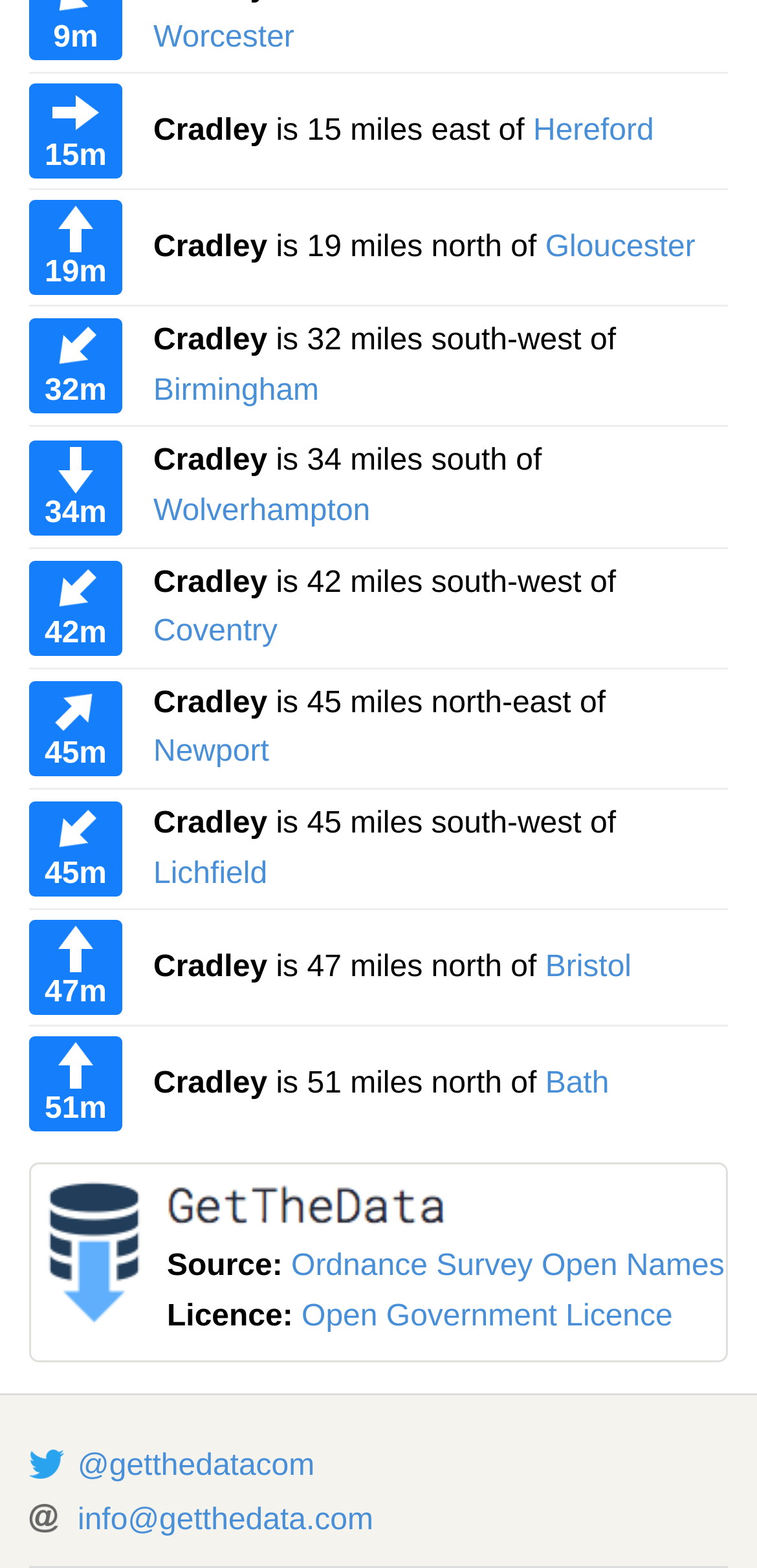What is the social media handle of the website?
Please give a well-detailed answer to the question.

I found a link element with the text '@getthedatacom' next to an image element with the description 'Twitter icon', indicating that the social media handle of the website is @getthedatacom.